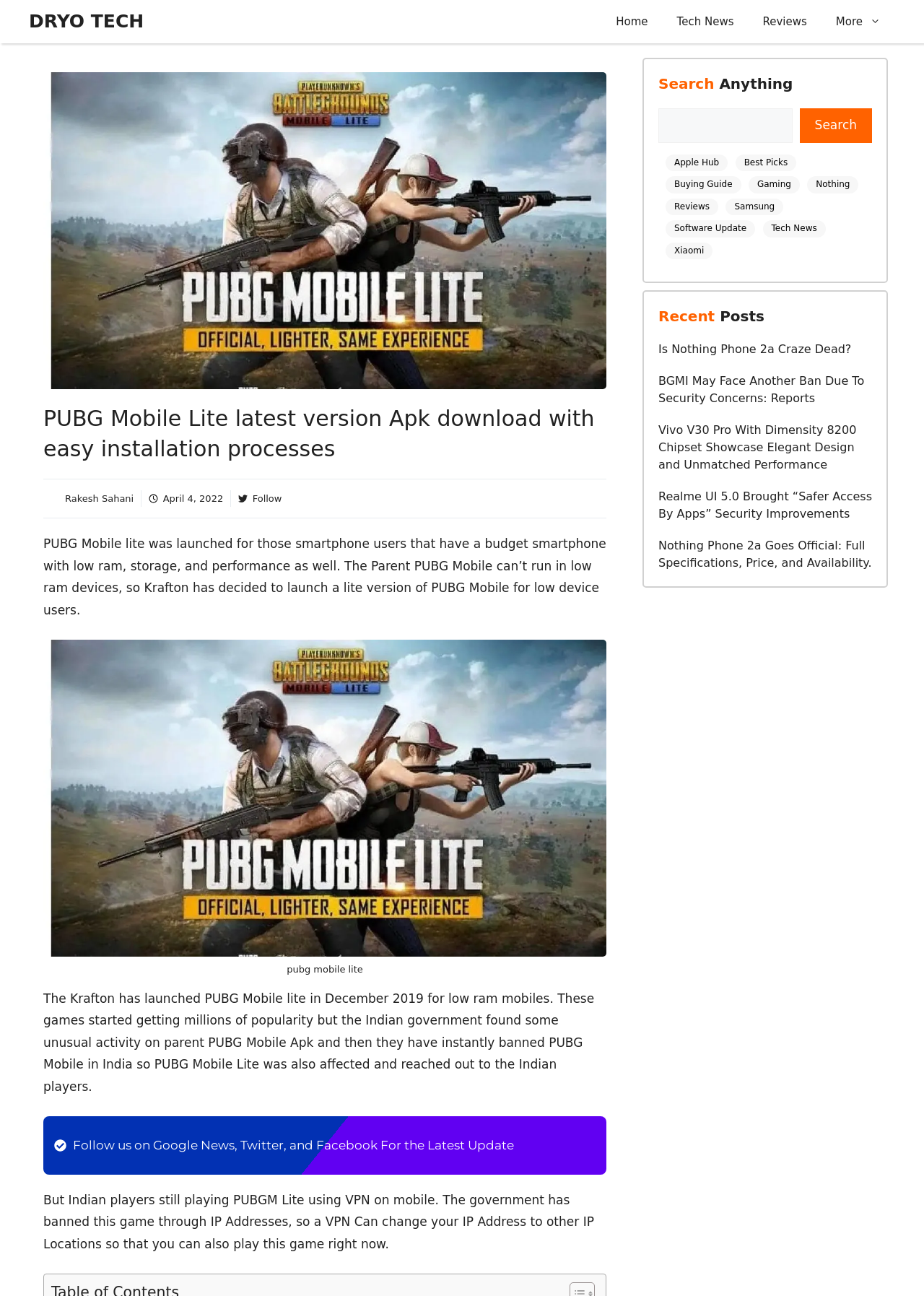Identify the bounding box coordinates necessary to click and complete the given instruction: "Search for something".

[0.712, 0.084, 0.944, 0.11]